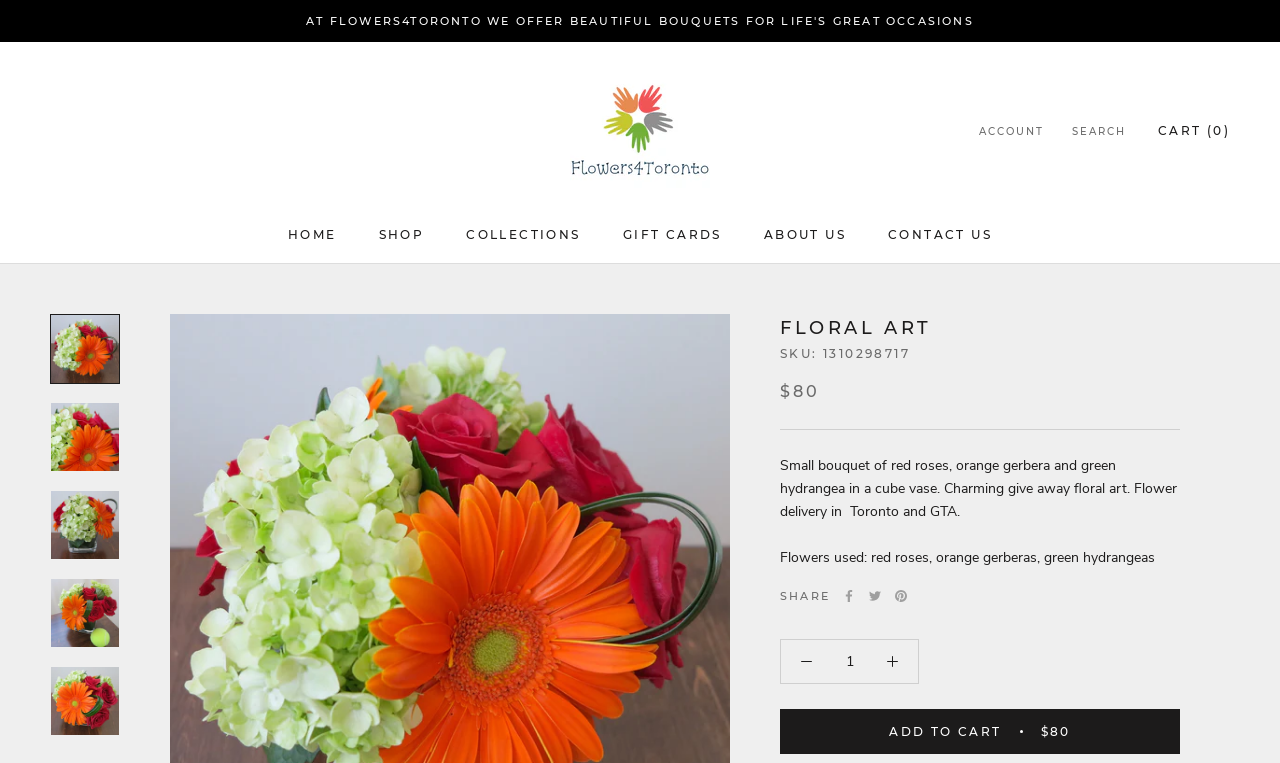What is the purpose of the 'ADD TO CART' button?
Utilize the information in the image to give a detailed answer to the question.

I determined the purpose of the 'ADD TO CART' button by looking at its location and text, which suggests that it is used to add the bouquet to the cart for purchase.